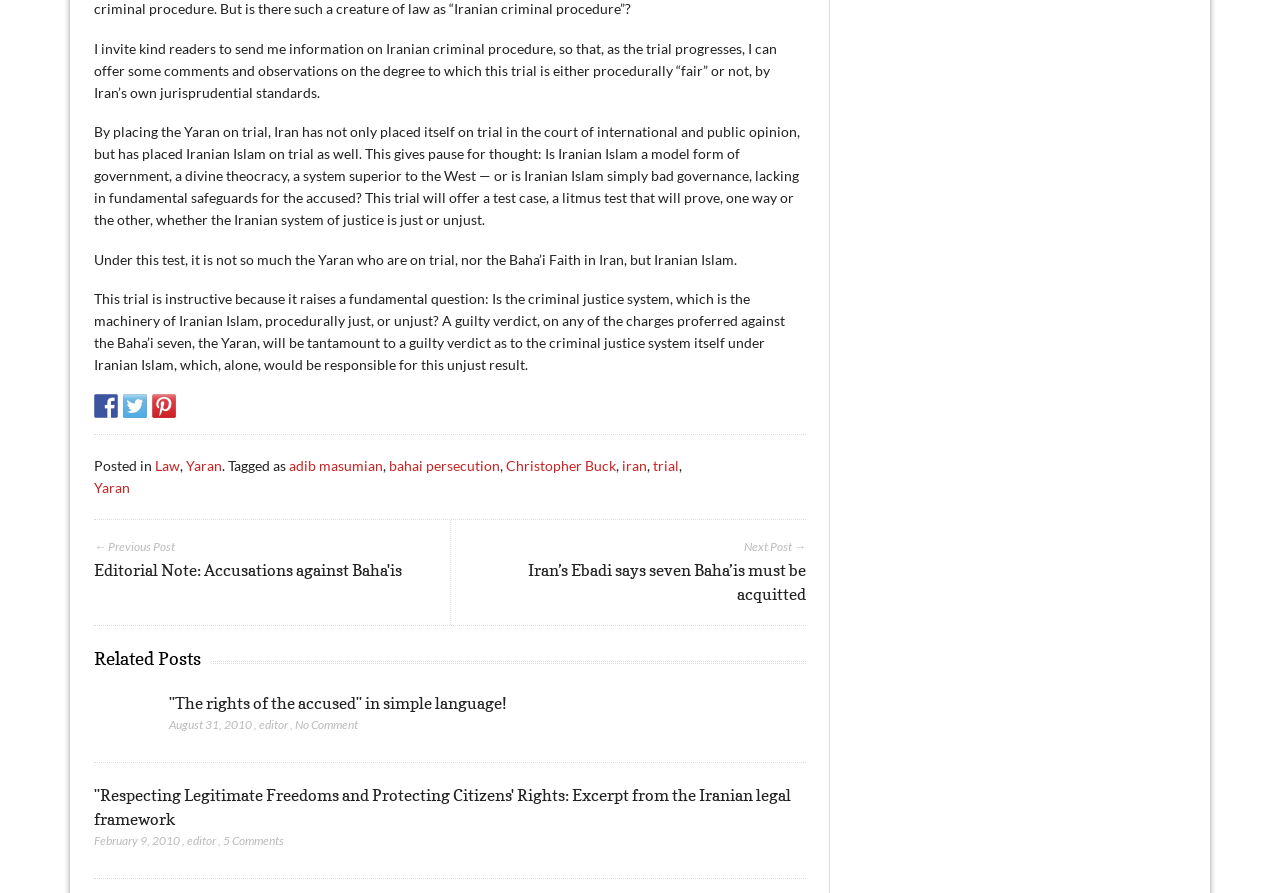Determine the bounding box coordinates of the target area to click to execute the following instruction: "View the latest article."

None